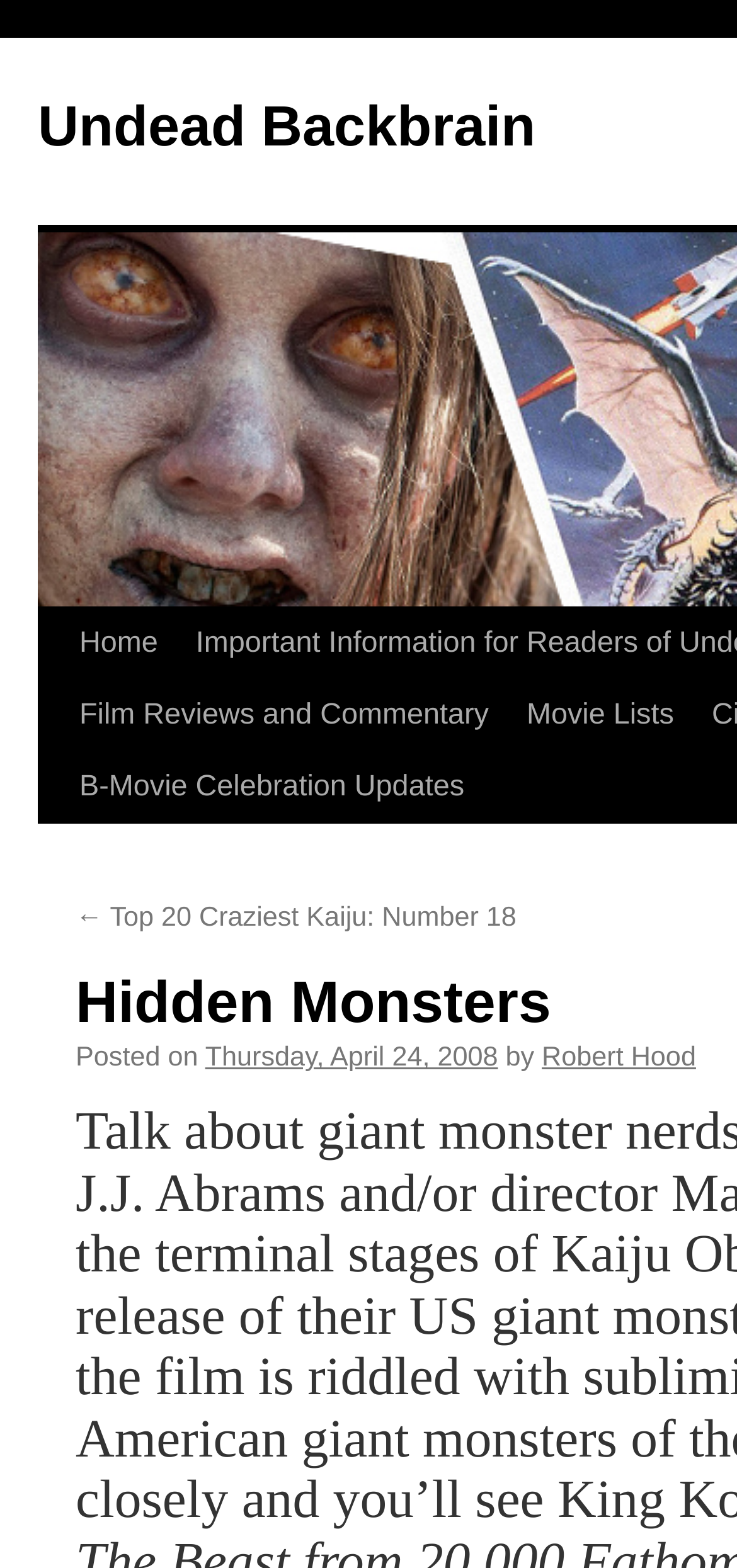Analyze the image and deliver a detailed answer to the question: How many main navigation links are there?

I counted the main navigation links by looking at the links 'Home', 'Film Reviews and Commentary', 'Movie Lists', and 'B-Movie Celebration Updates' which are located in the top navigation menu.